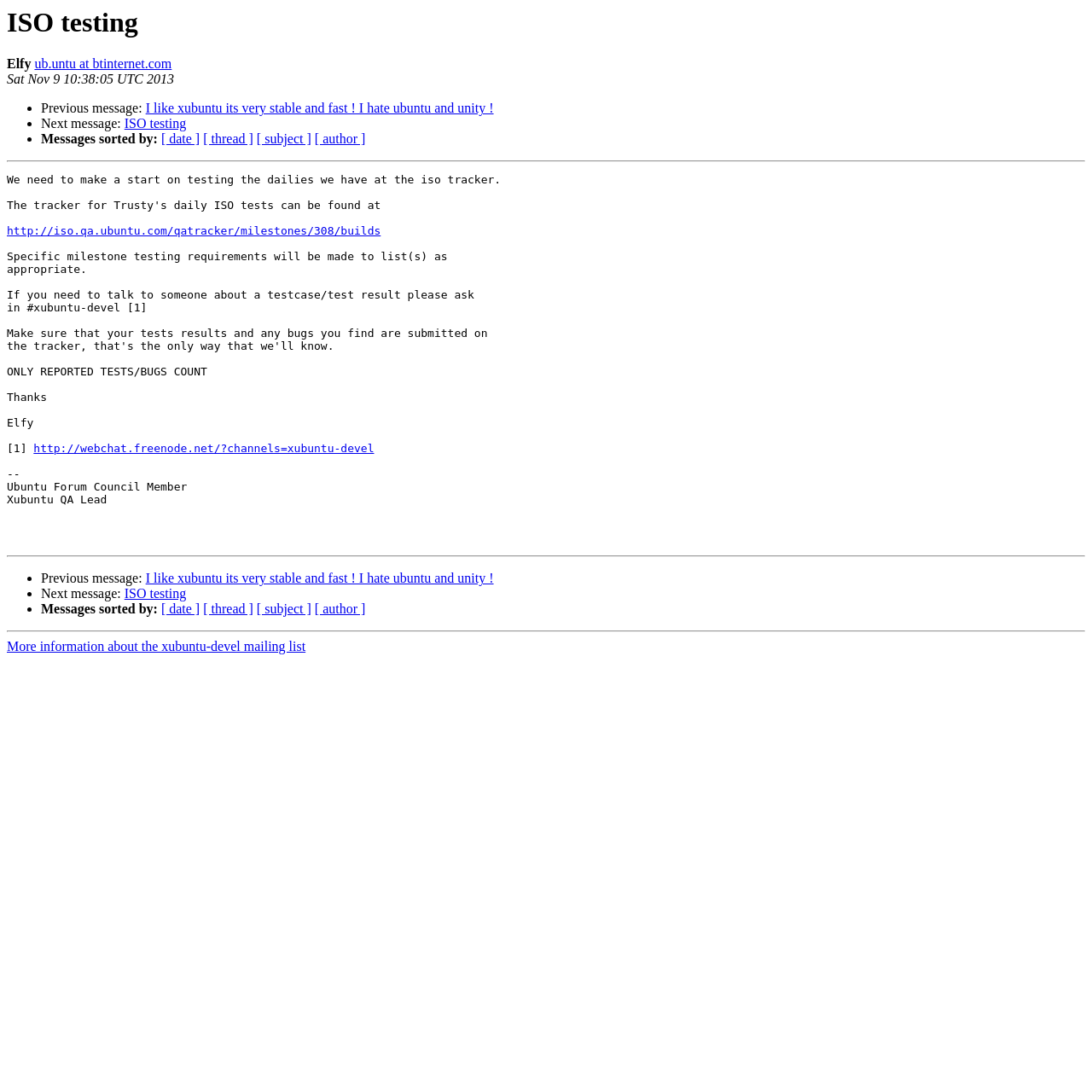Please identify the bounding box coordinates of the clickable element to fulfill the following instruction: "Read more information about the xubuntu-devel mailing list". The coordinates should be four float numbers between 0 and 1, i.e., [left, top, right, bottom].

[0.006, 0.585, 0.28, 0.599]